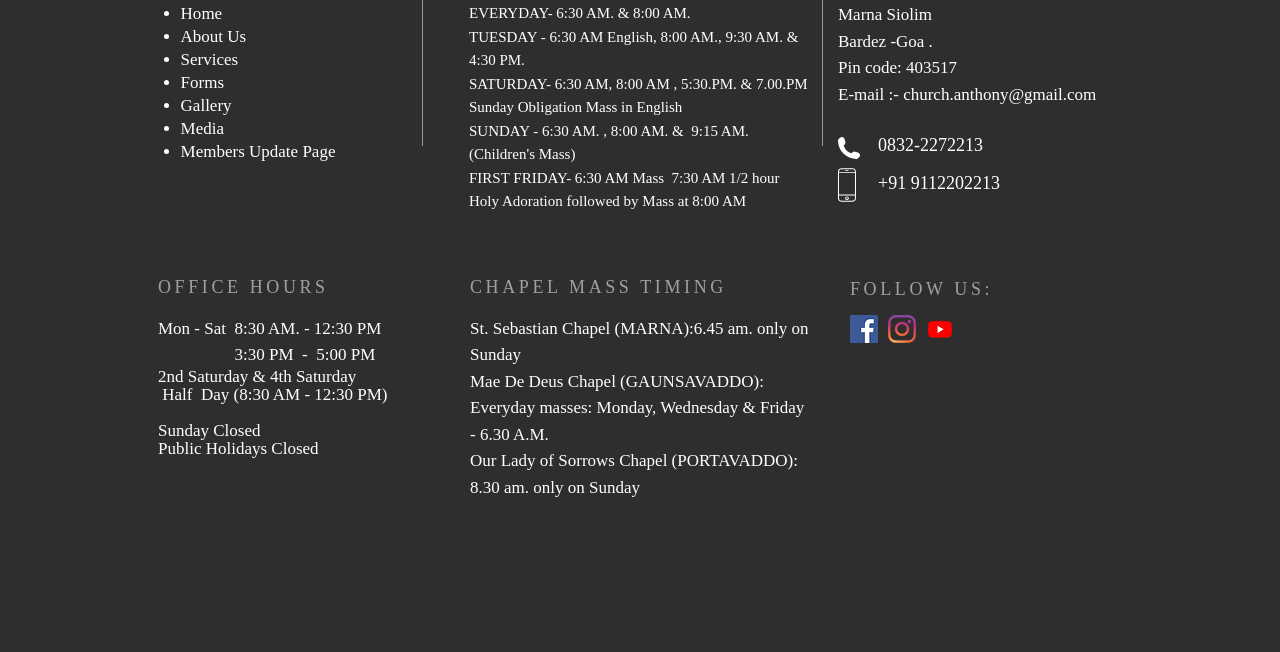Determine the bounding box coordinates of the region I should click to achieve the following instruction: "Click Home". Ensure the bounding box coordinates are four float numbers between 0 and 1, i.e., [left, top, right, bottom].

[0.141, 0.002, 0.174, 0.037]